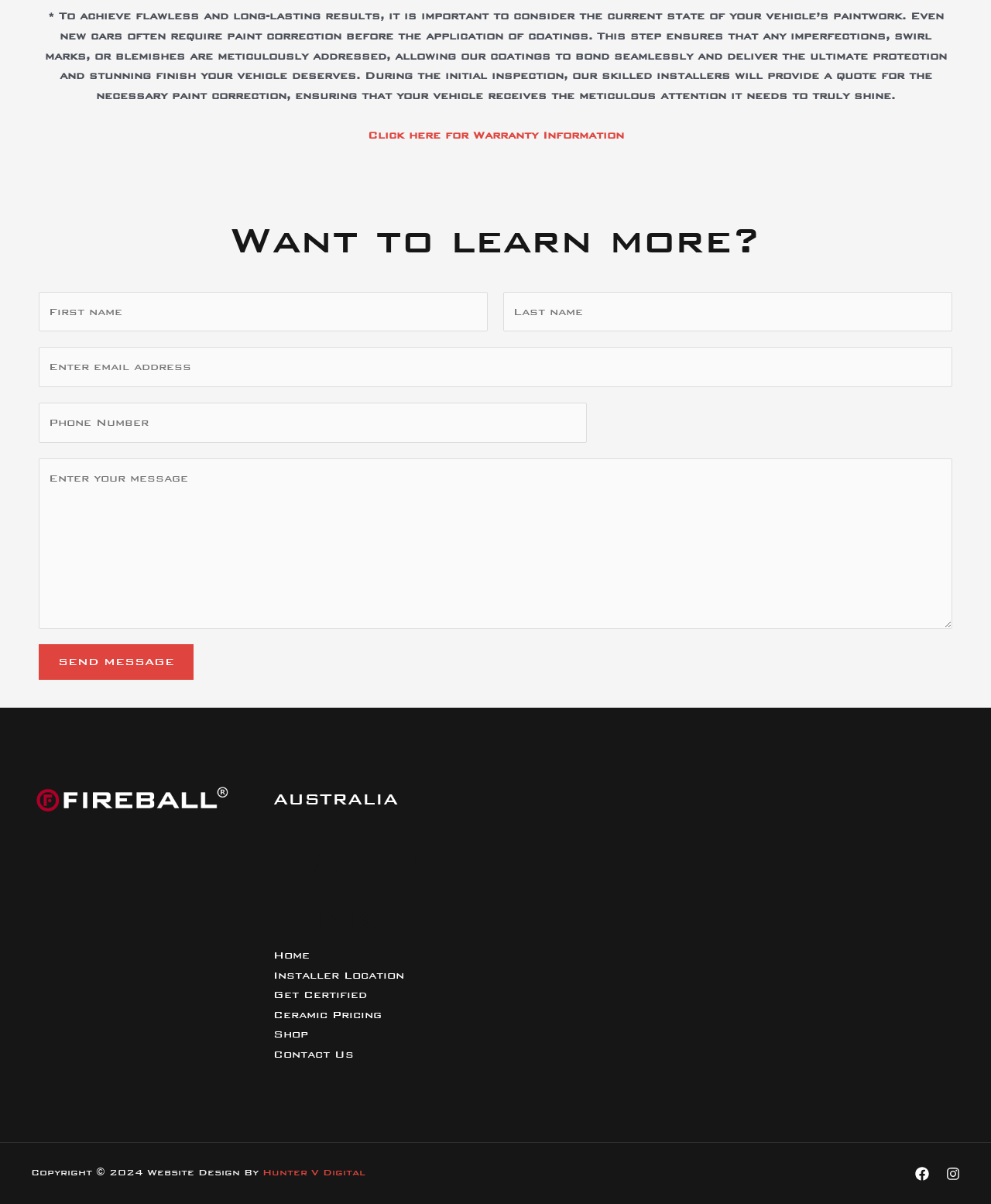Please give a one-word or short phrase response to the following question: 
What is the country mentioned in the footer?

Australia